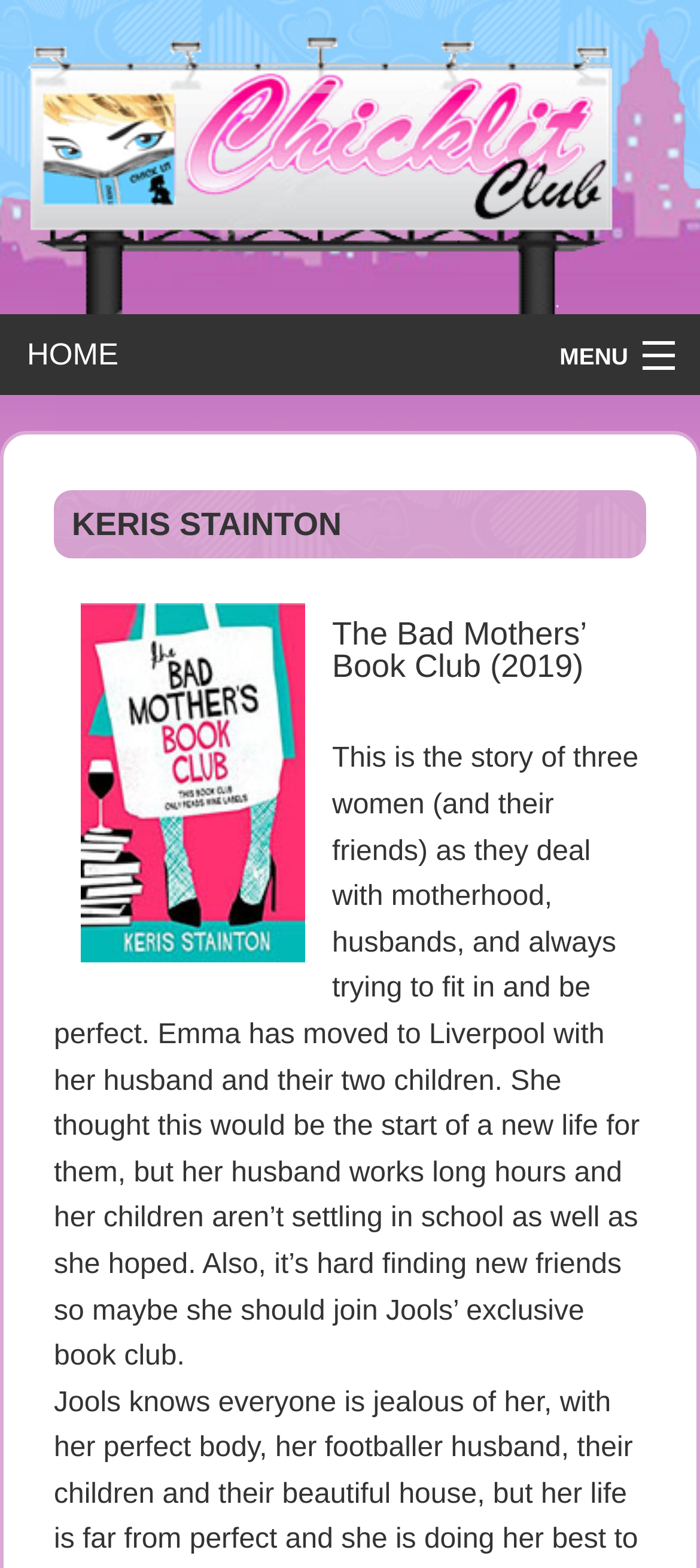Please identify the bounding box coordinates of where to click in order to follow the instruction: "Click HOME".

[0.0, 0.2, 0.75, 0.252]